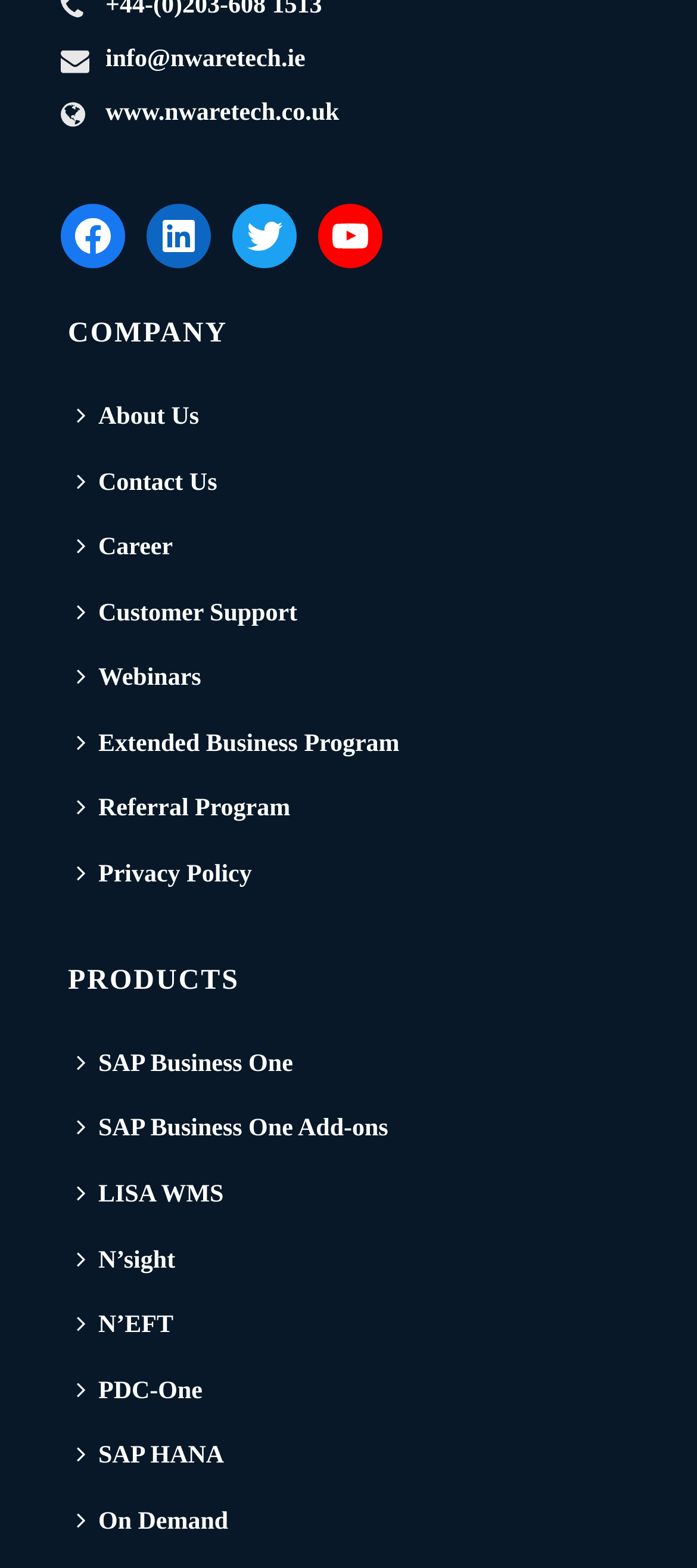Please specify the bounding box coordinates of the clickable section necessary to execute the following command: "Check Career opportunities".

[0.097, 0.33, 0.286, 0.371]